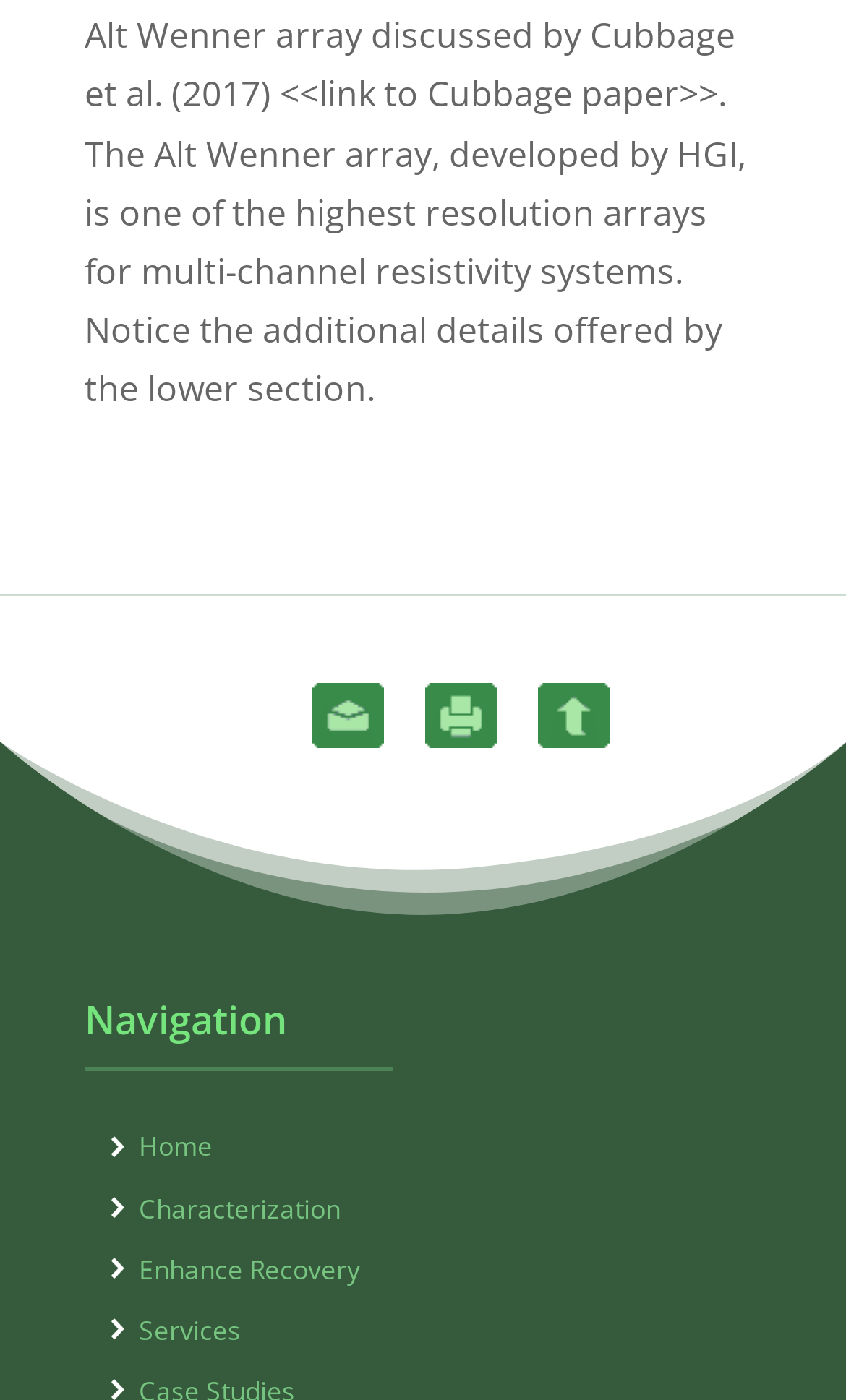What is the last link on the webpage?
Using the visual information, answer the question in a single word or phrase.

Services